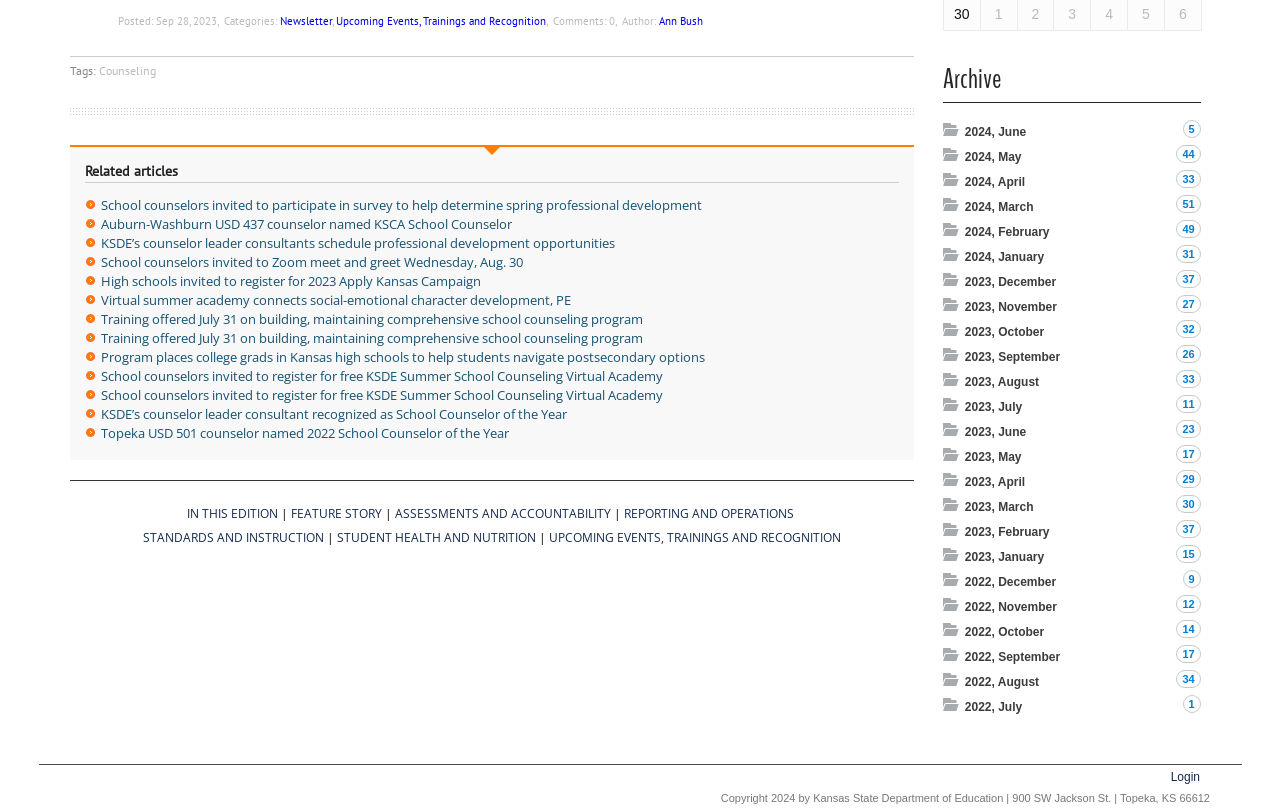Given the element description "Student Health and Nutrition", identify the bounding box of the corresponding UI element.

[0.263, 0.654, 0.419, 0.675]